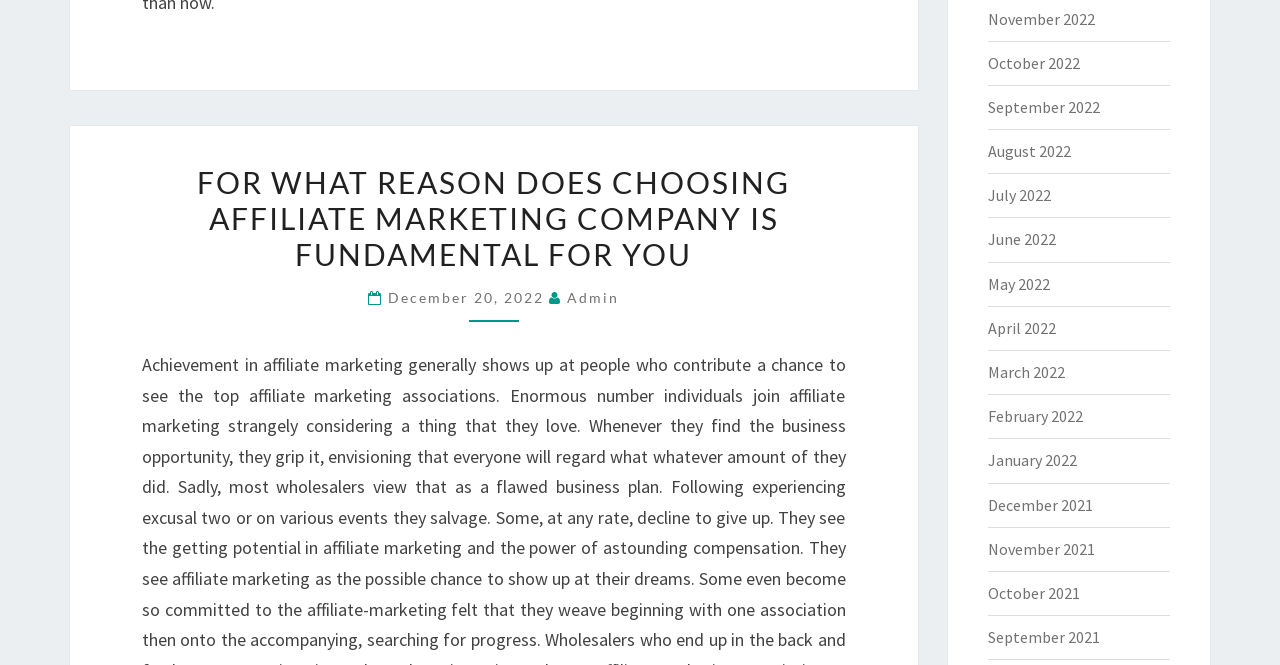What are the available archive months?
Please answer the question as detailed as possible based on the image.

I found the available archive months by looking at the links on the right side of the webpage, which lists the months from January 2021 to December 2022.